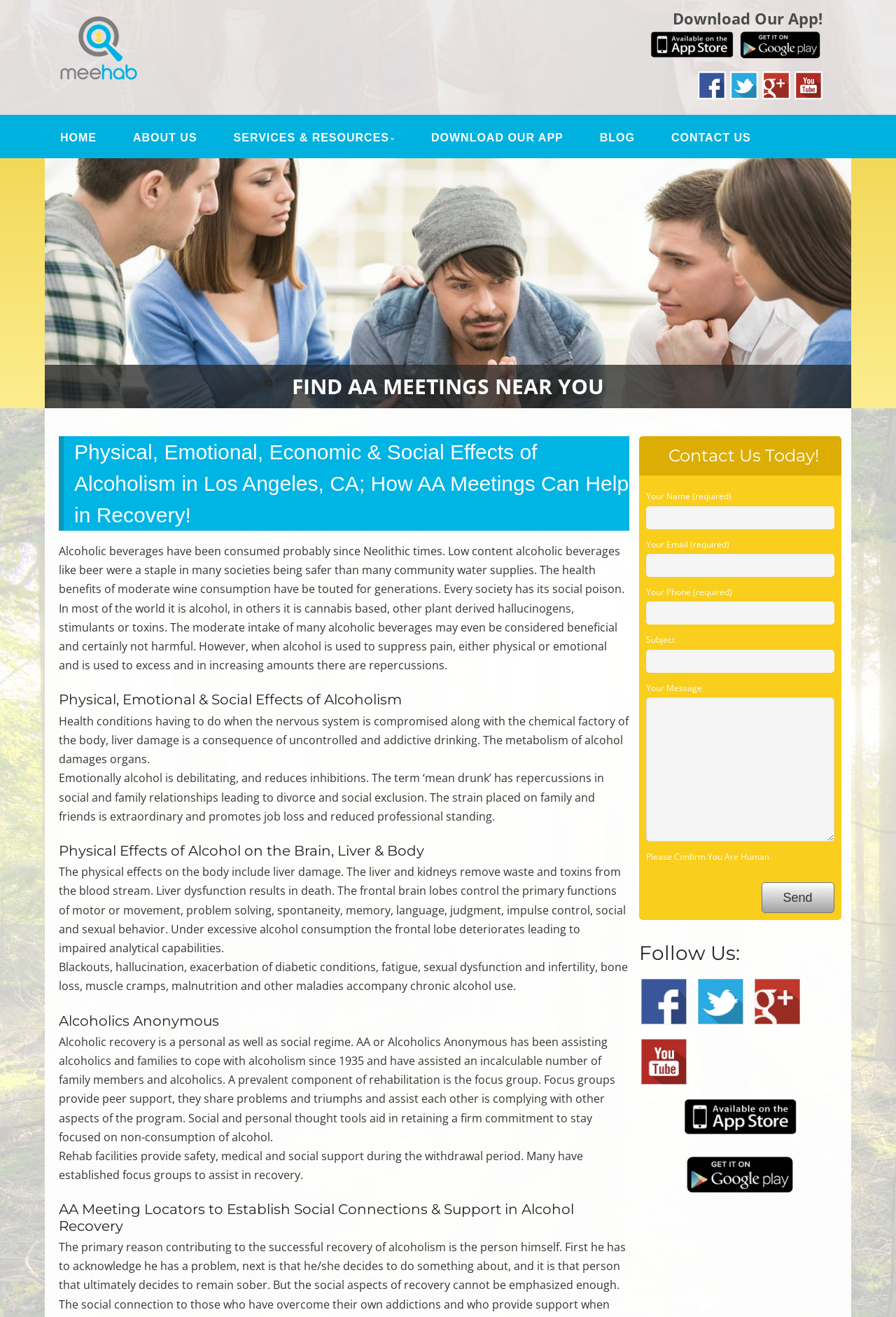Carefully examine the image and provide an in-depth answer to the question: What is the name of the addiction recovery center?

The name of the addiction recovery center can be found in the heading element at the top of the webpage, which reads 'MEEHAB ADDICTION RECOVERY LOS ANGELES'.